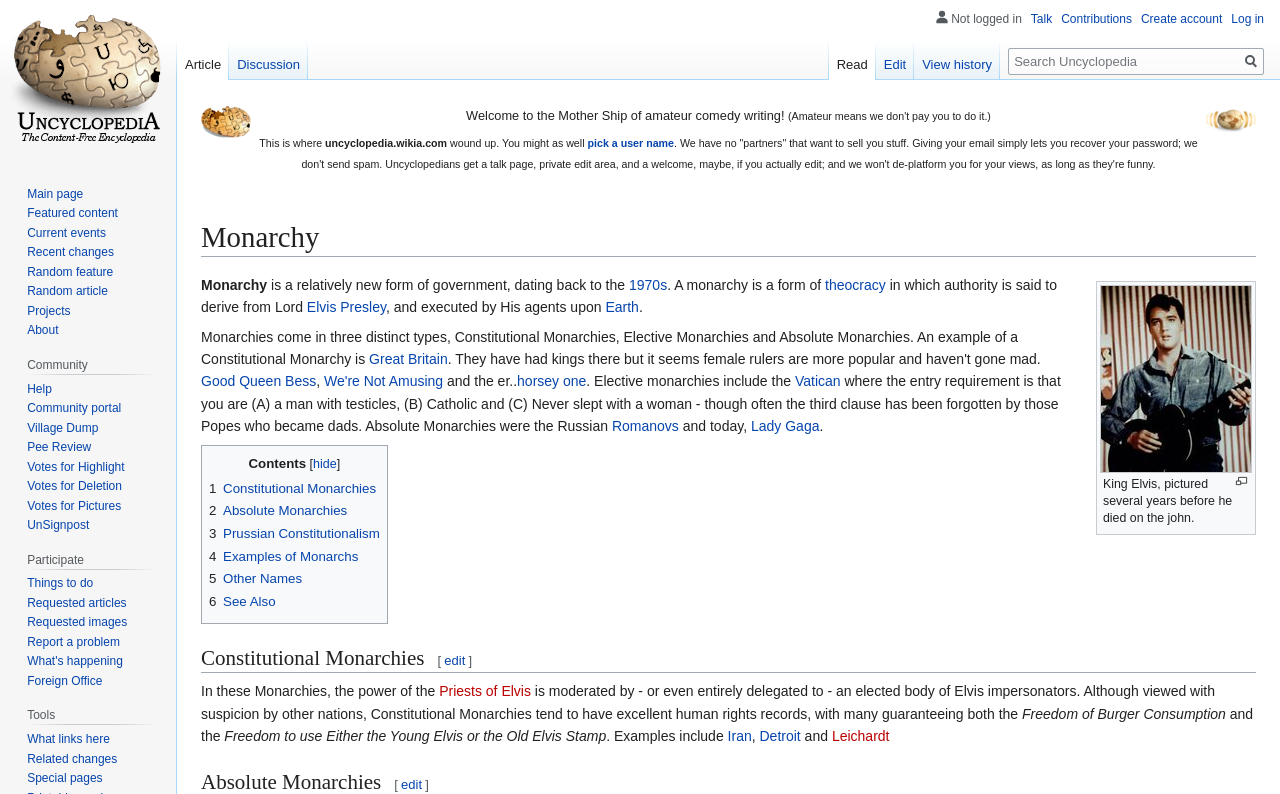Pinpoint the bounding box coordinates of the clickable area necessary to execute the following instruction: "Click the 'Create account' link". The coordinates should be given as four float numbers between 0 and 1, namely [left, top, right, bottom].

[0.891, 0.015, 0.955, 0.033]